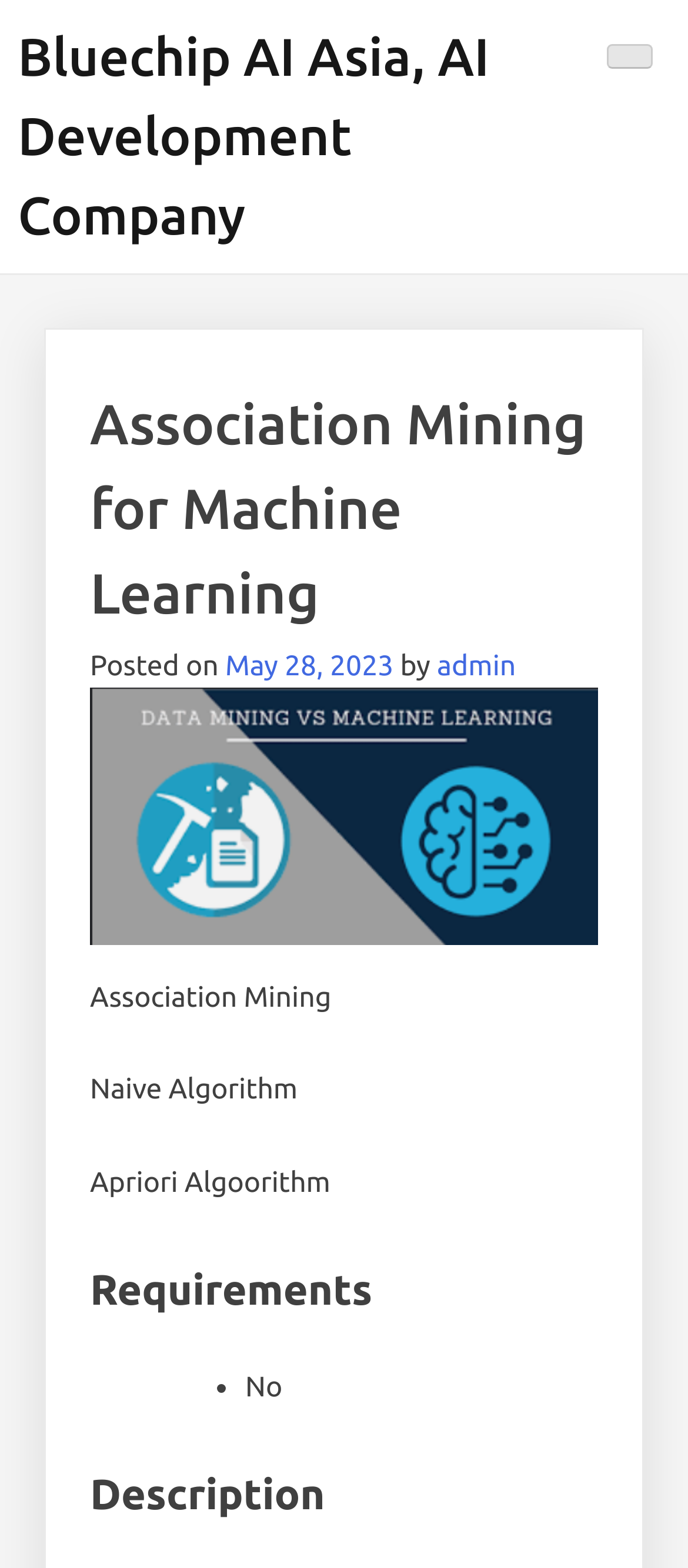Find and provide the bounding box coordinates for the UI element described here: "admin". The coordinates should be given as four float numbers between 0 and 1: [left, top, right, bottom].

[0.635, 0.415, 0.75, 0.435]